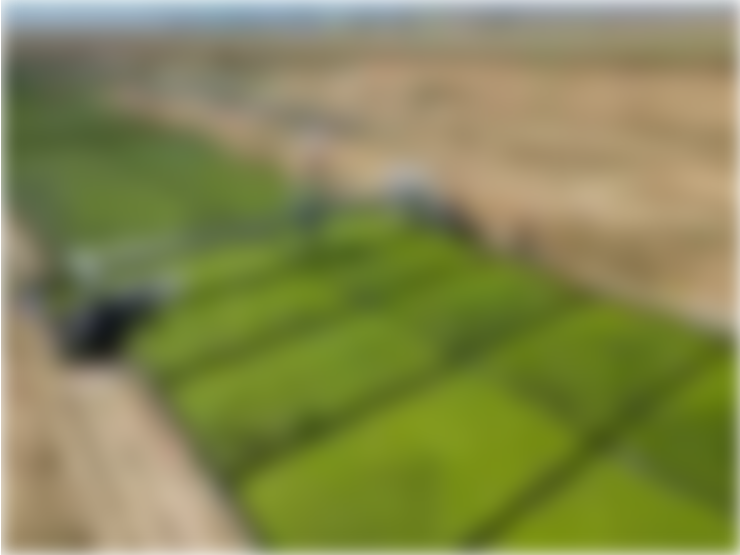Where is this sustainable farming technique being developed?
Using the visual information, answer the question in a single word or phrase.

California